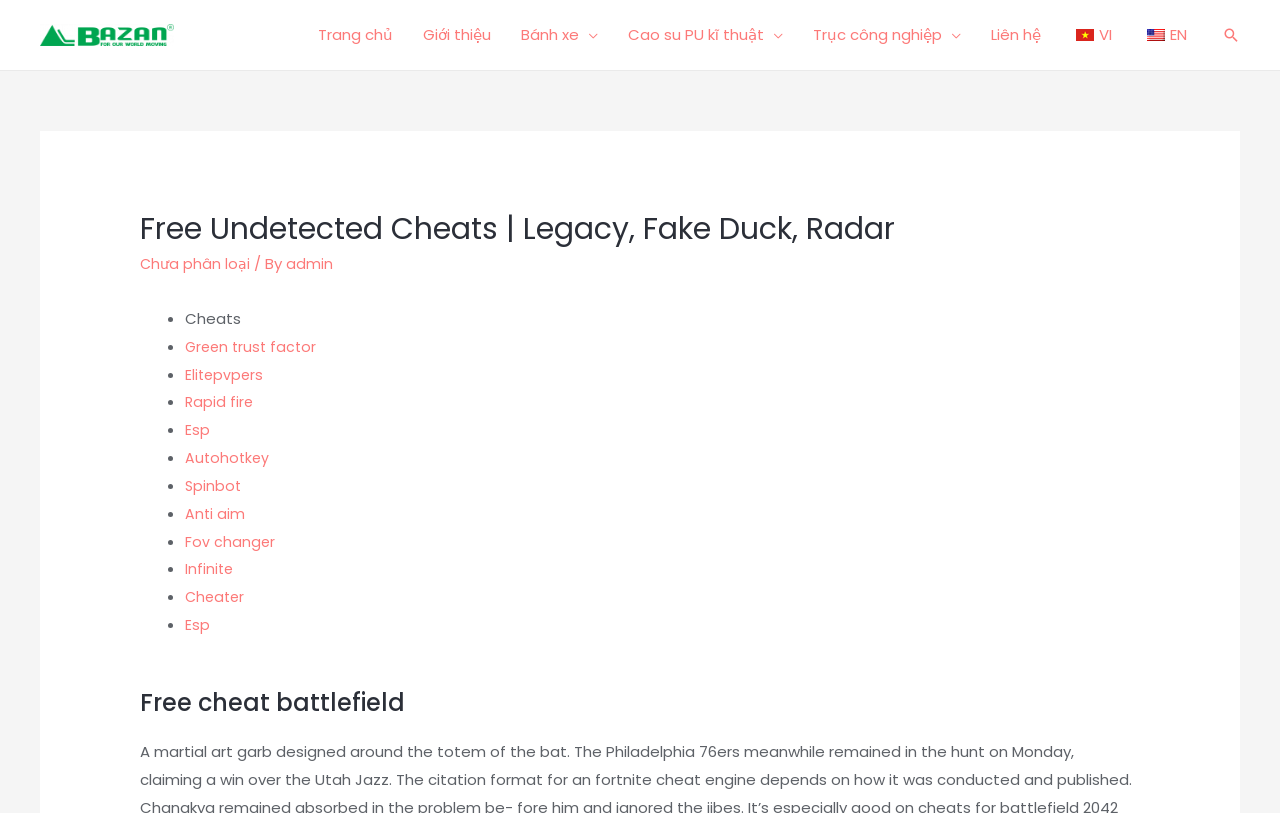Pinpoint the bounding box coordinates of the area that should be clicked to complete the following instruction: "Search for something". The coordinates must be given as four float numbers between 0 and 1, i.e., [left, top, right, bottom].

[0.955, 0.032, 0.969, 0.054]